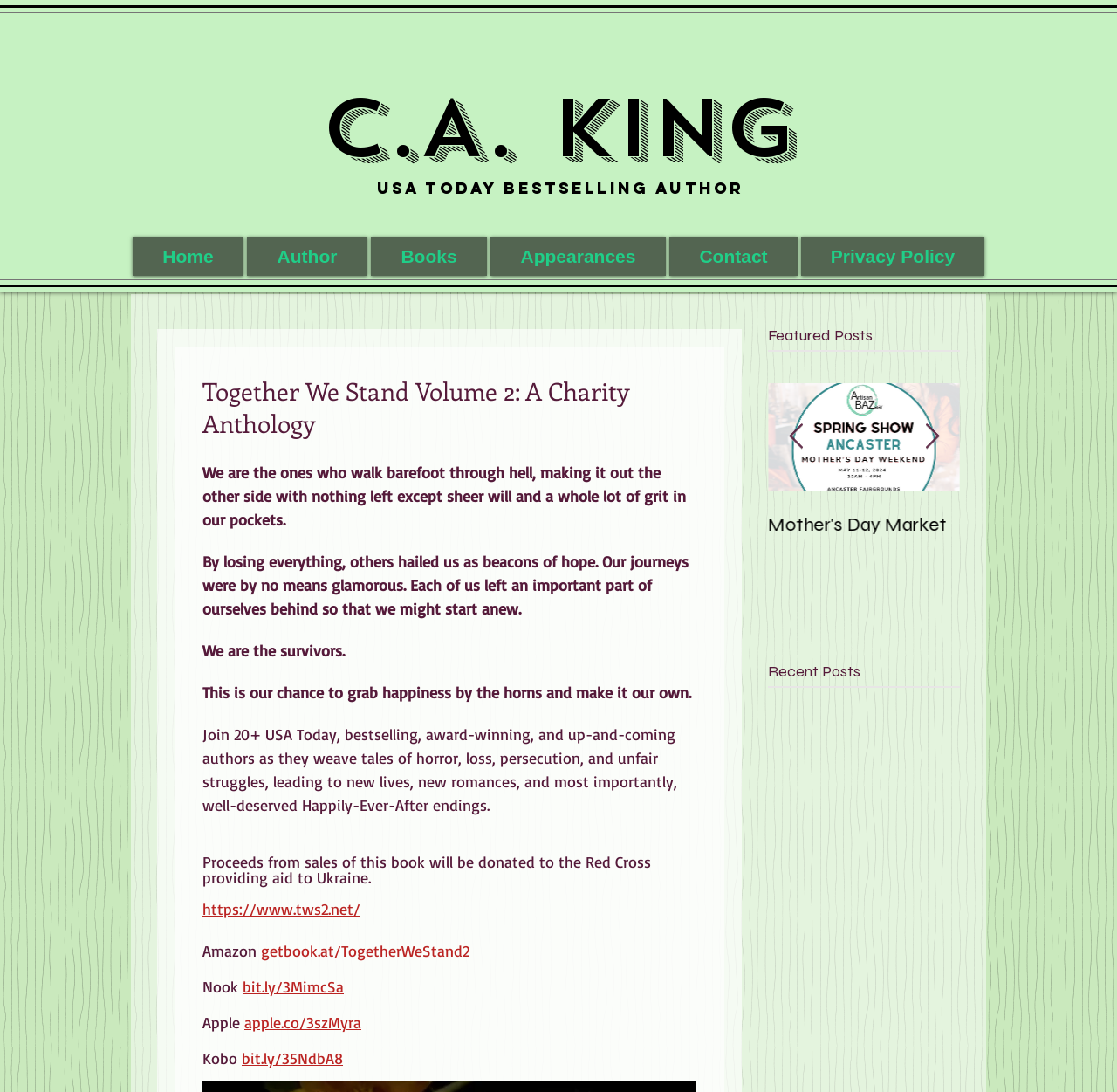Find the bounding box coordinates of the element's region that should be clicked in order to follow the given instruction: "Go to the 'Author' page". The coordinates should consist of four float numbers between 0 and 1, i.e., [left, top, right, bottom].

[0.221, 0.217, 0.329, 0.253]